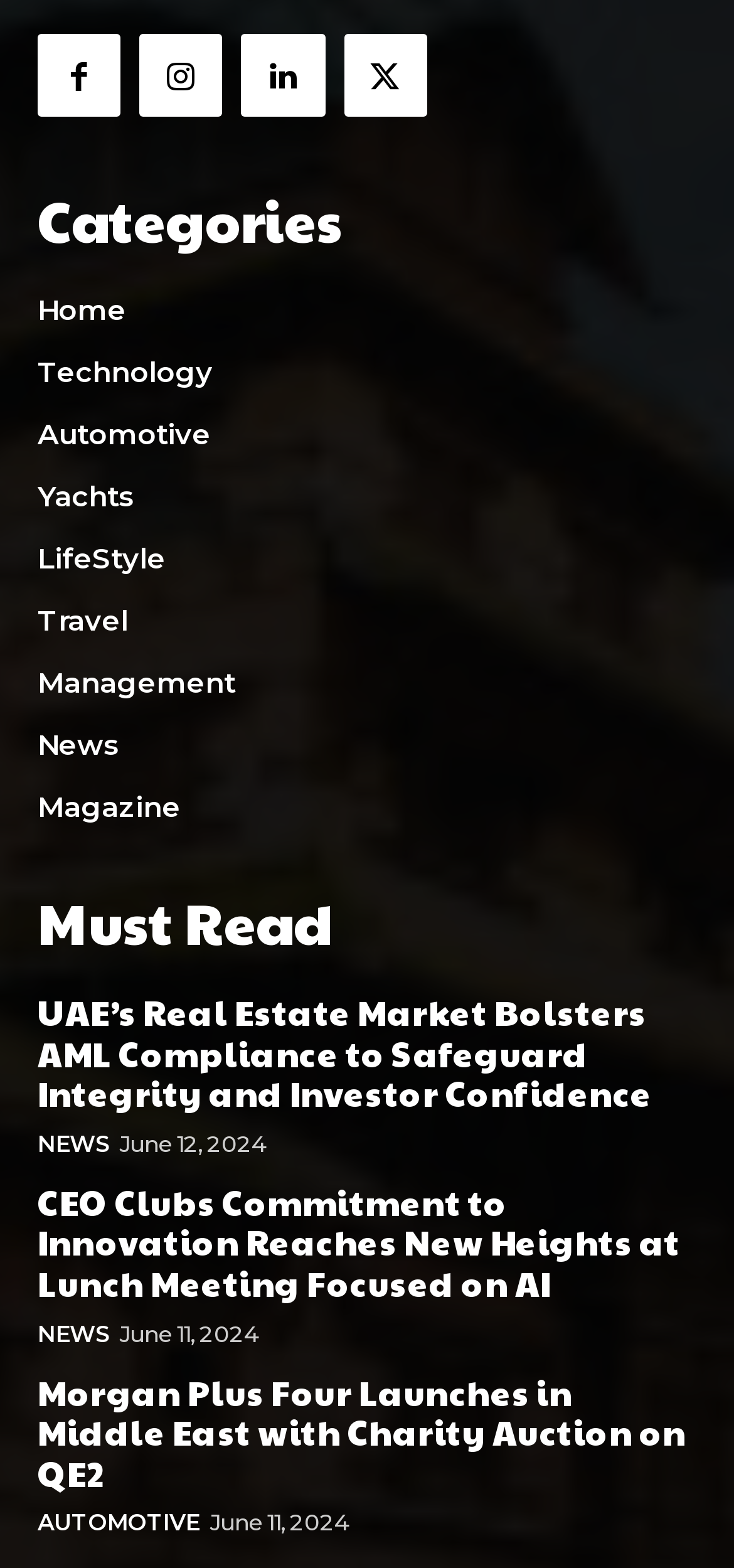How many articles are listed under the 'Must Read' section? Based on the image, give a response in one word or a short phrase.

3